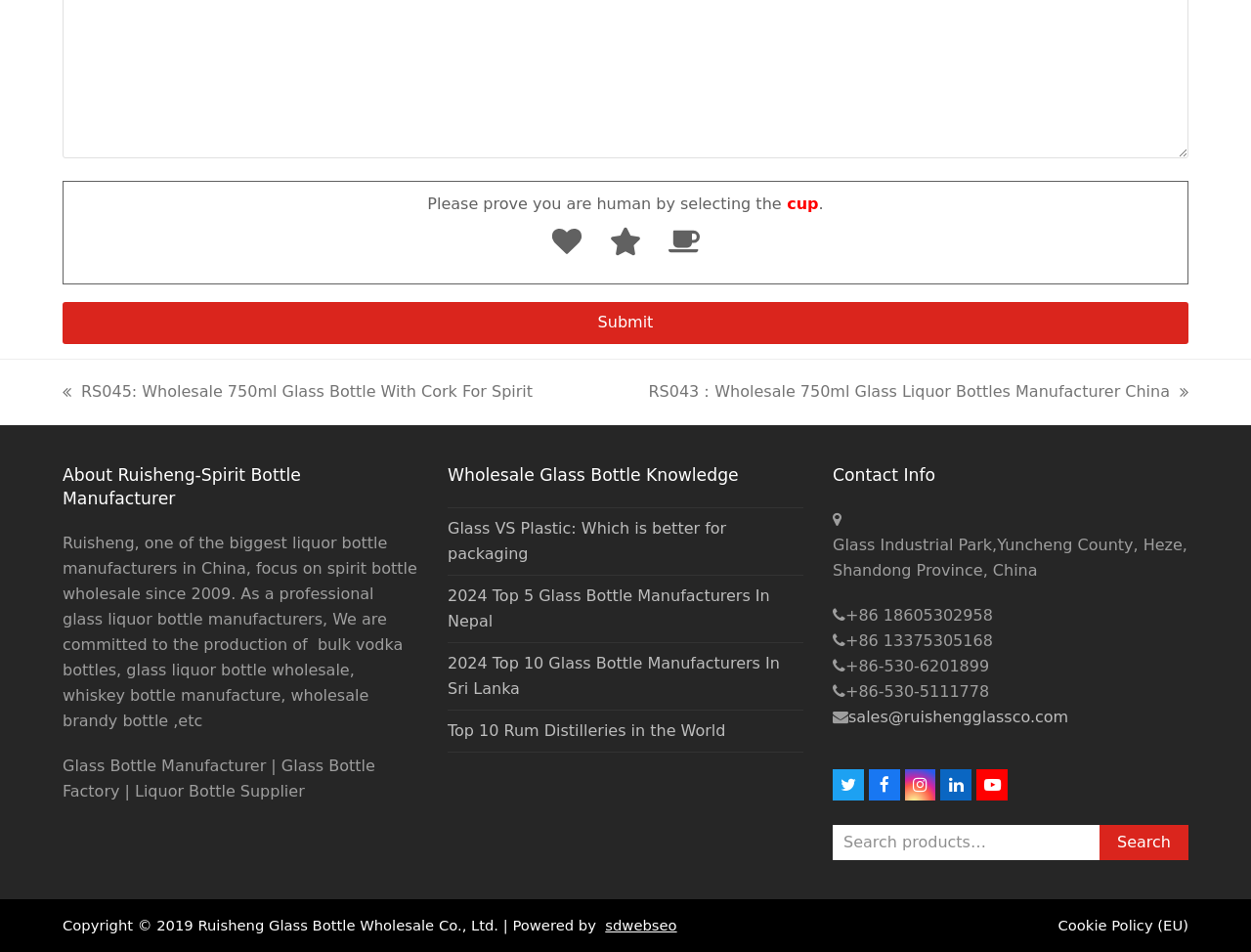Find the coordinates for the bounding box of the element with this description: "parent_node: Search name="s" placeholder="Search products…"".

[0.666, 0.866, 0.879, 0.903]